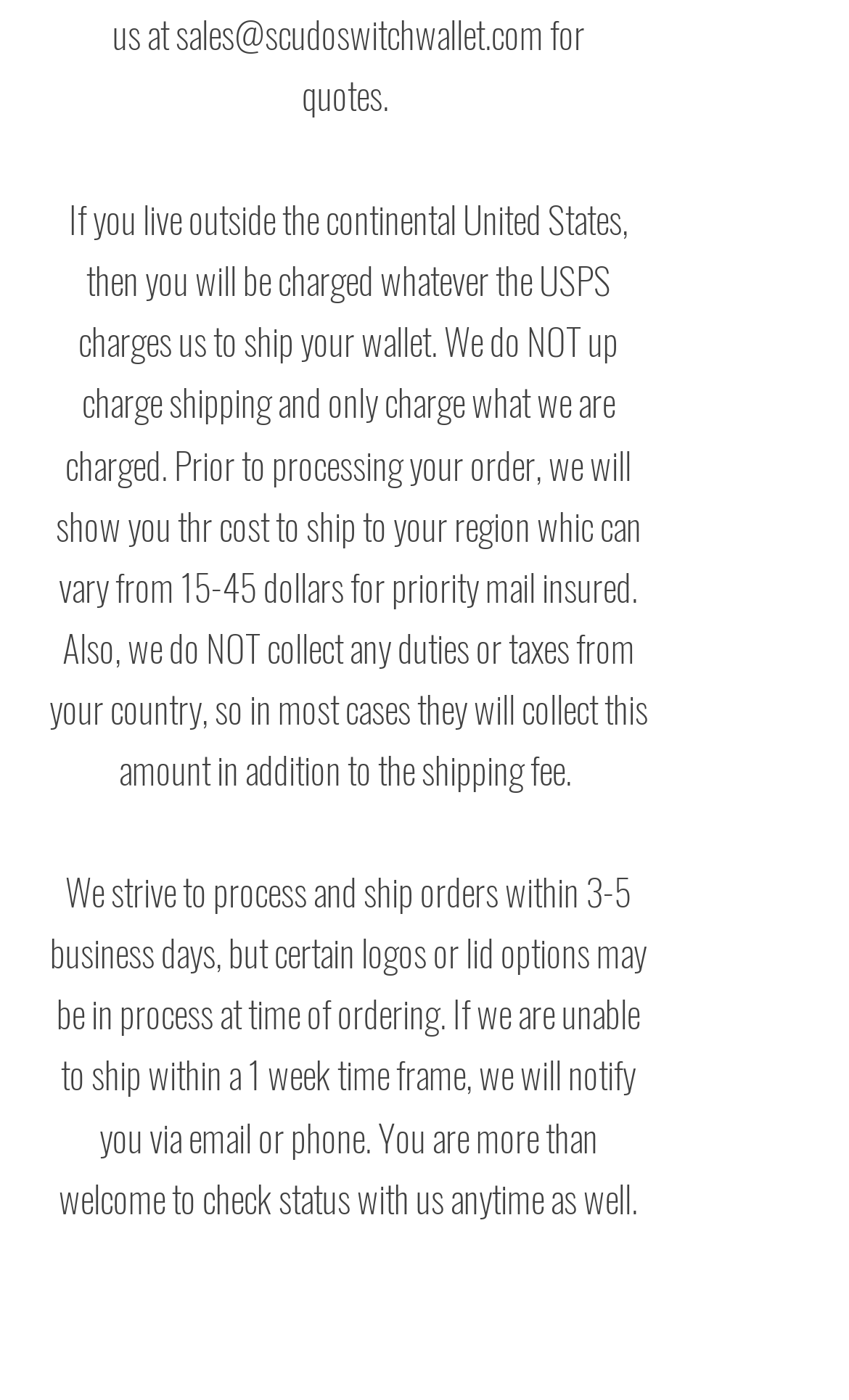How much does shipping cost outside the US?
Please provide a detailed and thorough answer to the question.

According to the webpage, if you live outside the continental United States, you will be charged whatever the USPS charges to ship your wallet, which can vary from 15-45 dollars for priority mail insured.